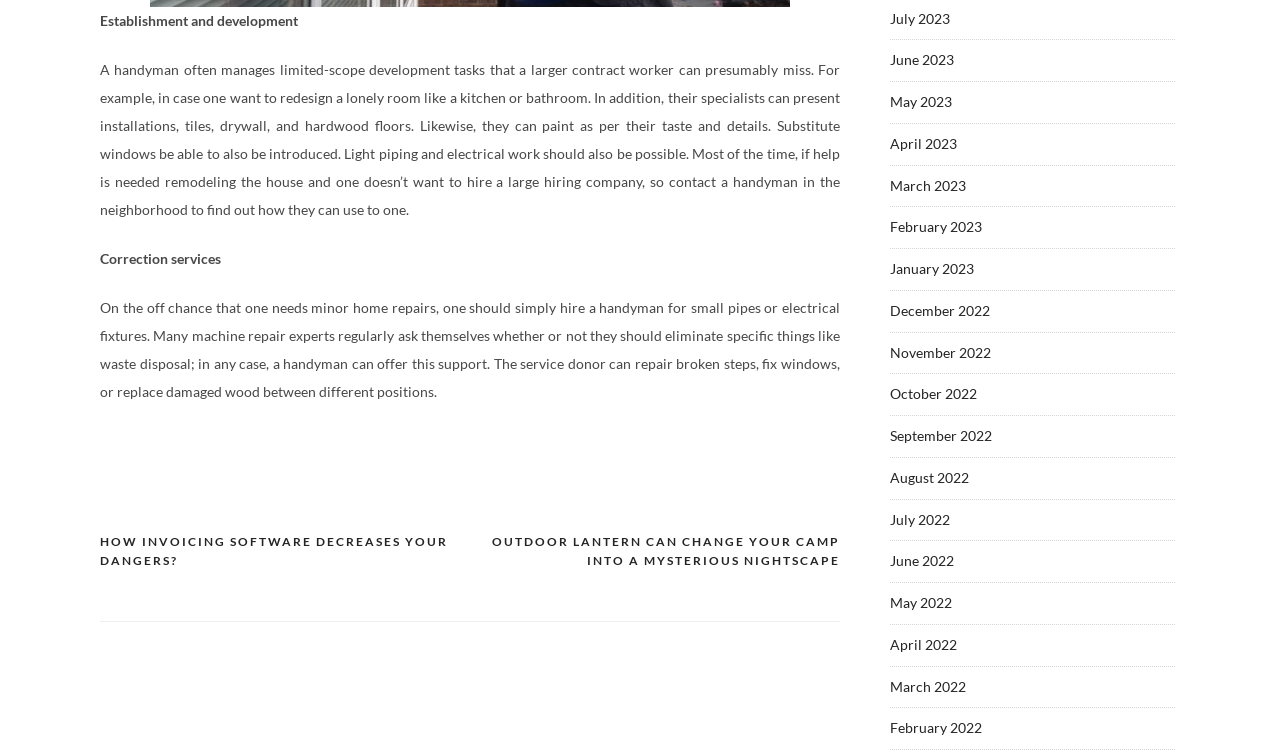Respond to the question below with a single word or phrase:
What is one example of a minor home repair that a handyman can do?

Fixing broken steps